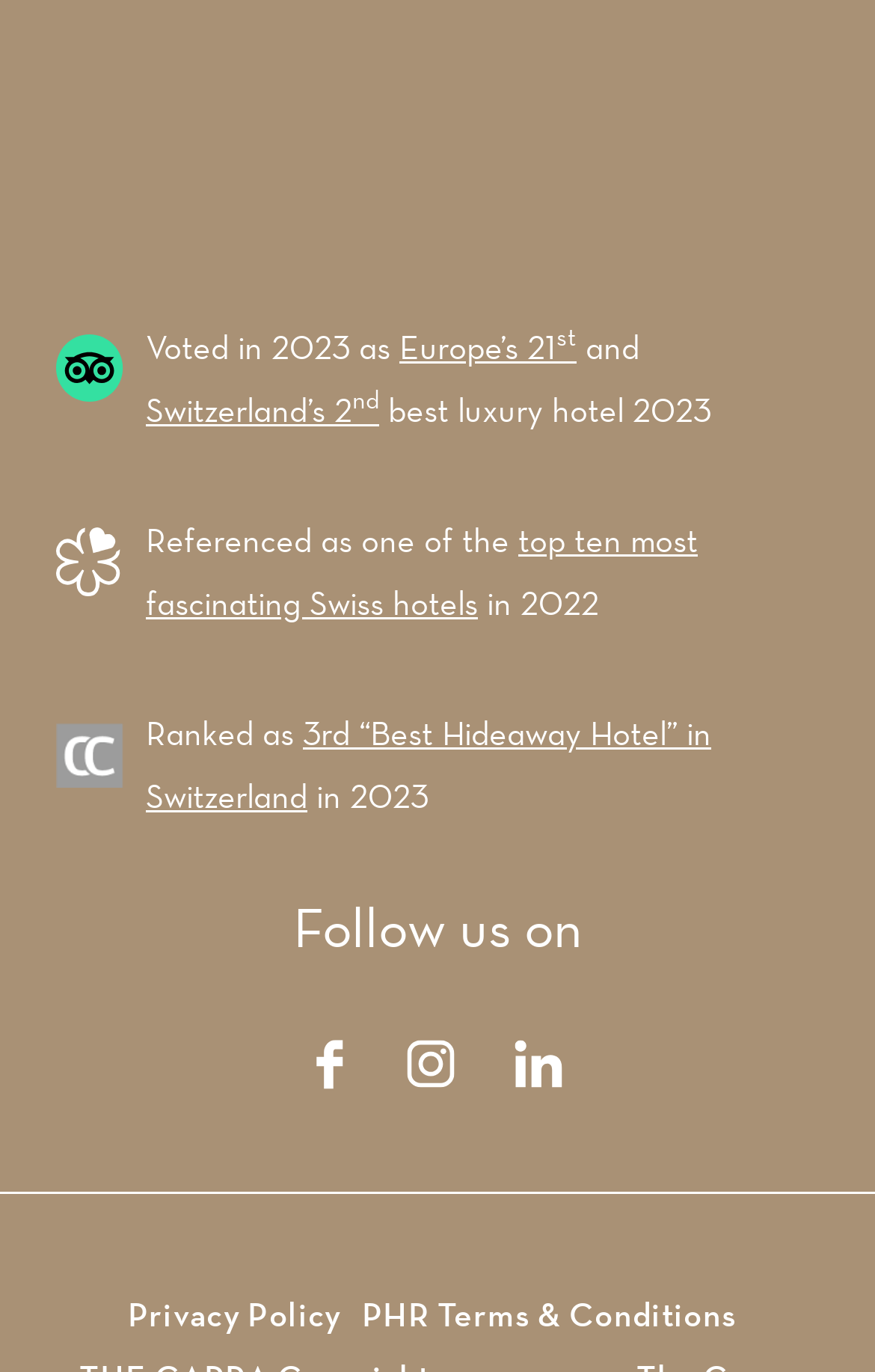Determine the bounding box of the UI component based on this description: "PHR Terms & Conditions". The bounding box coordinates should be four float values between 0 and 1, i.e., [left, top, right, bottom].

[0.413, 0.936, 0.841, 0.982]